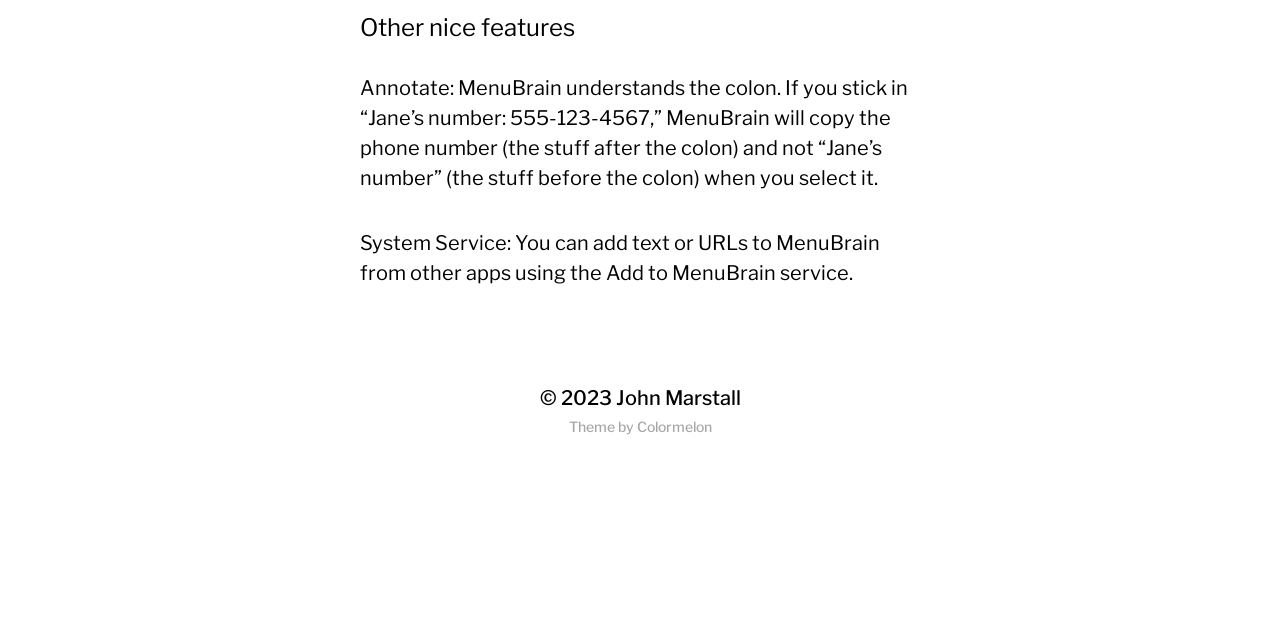Given the element description Cover Art works, identify the bounding box coordinates for the UI element on the webpage screenshot. The format should be (top-left x, top-left y, bottom-right x, bottom-right y), with values between 0 and 1.

None